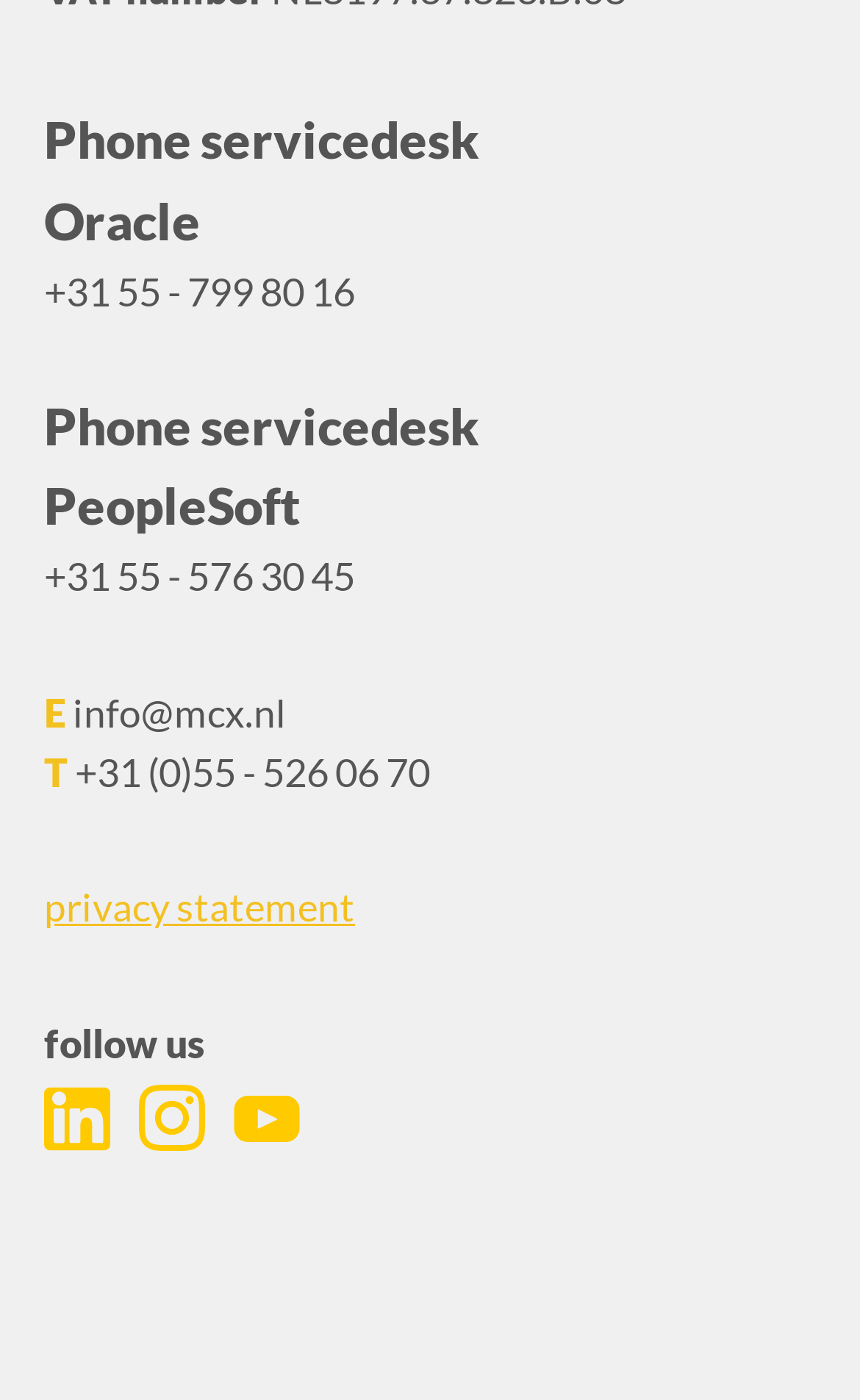Can you give a detailed response to the following question using the information from the image? How many social media links are there?

I counted the number of link elements with empty text and found three of them, which are likely to be social media links.